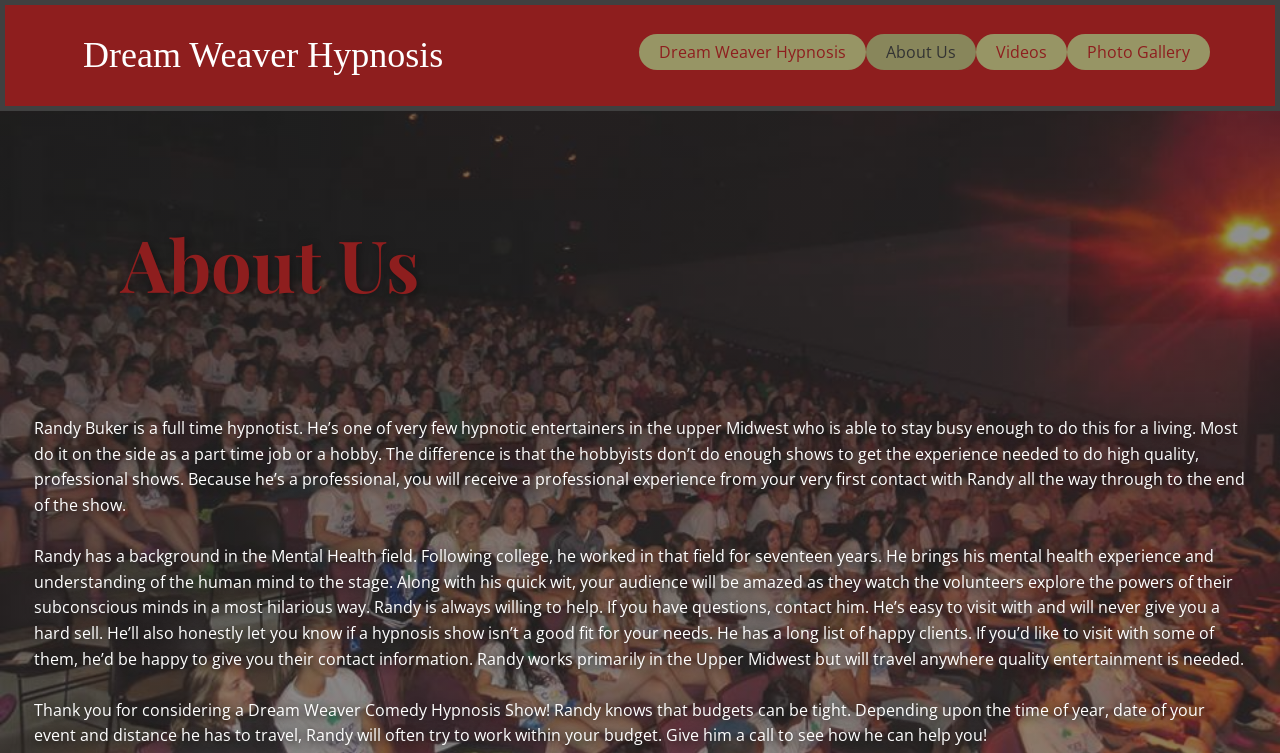Determine the bounding box coordinates for the UI element matching this description: "Photo Gallery".

[0.834, 0.045, 0.945, 0.093]